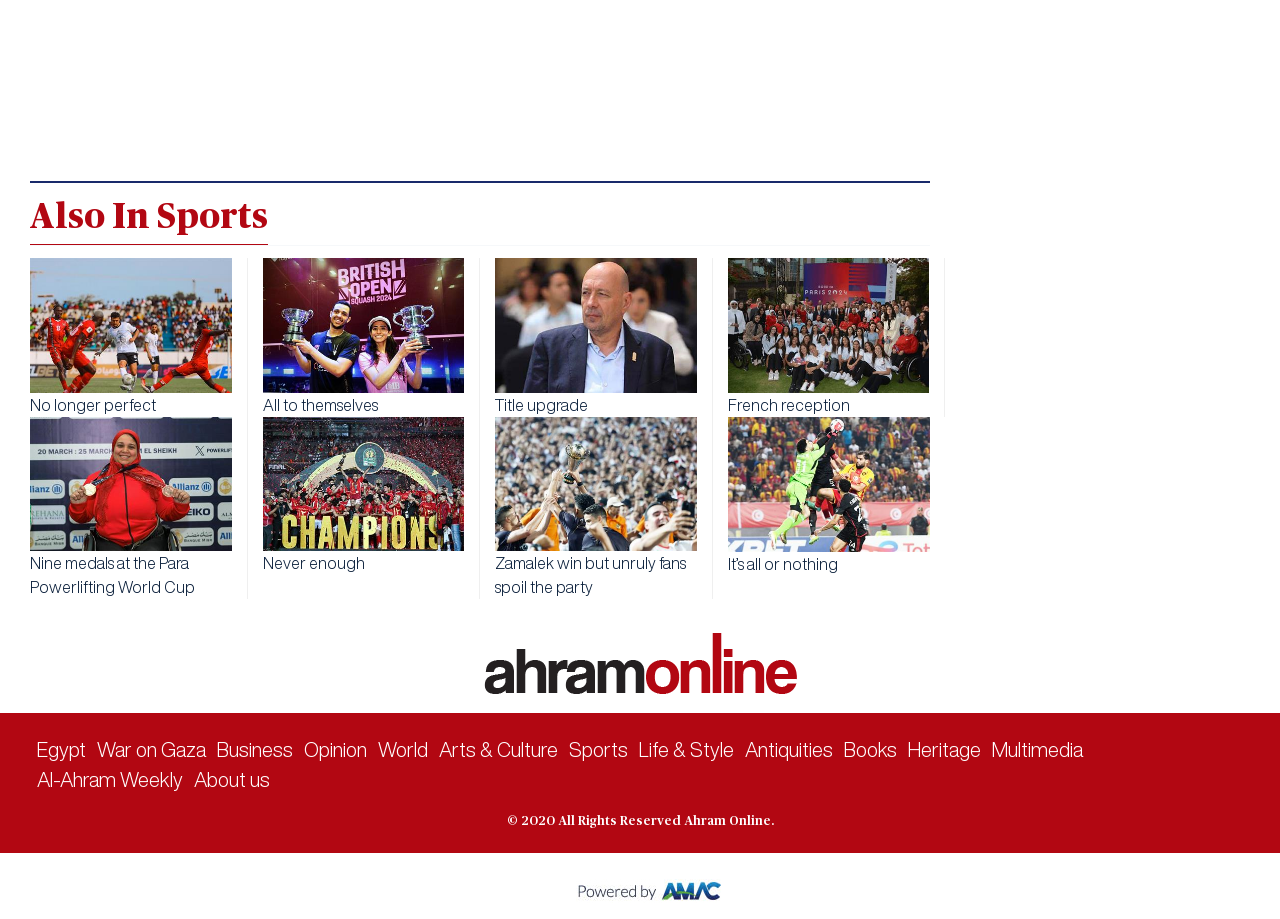Locate the bounding box coordinates of the element that needs to be clicked to carry out the instruction: "View 'Zamalek win but unruly fans spoil the party'". The coordinates should be given as four float numbers ranging from 0 to 1, i.e., [left, top, right, bottom].

[0.387, 0.604, 0.536, 0.648]